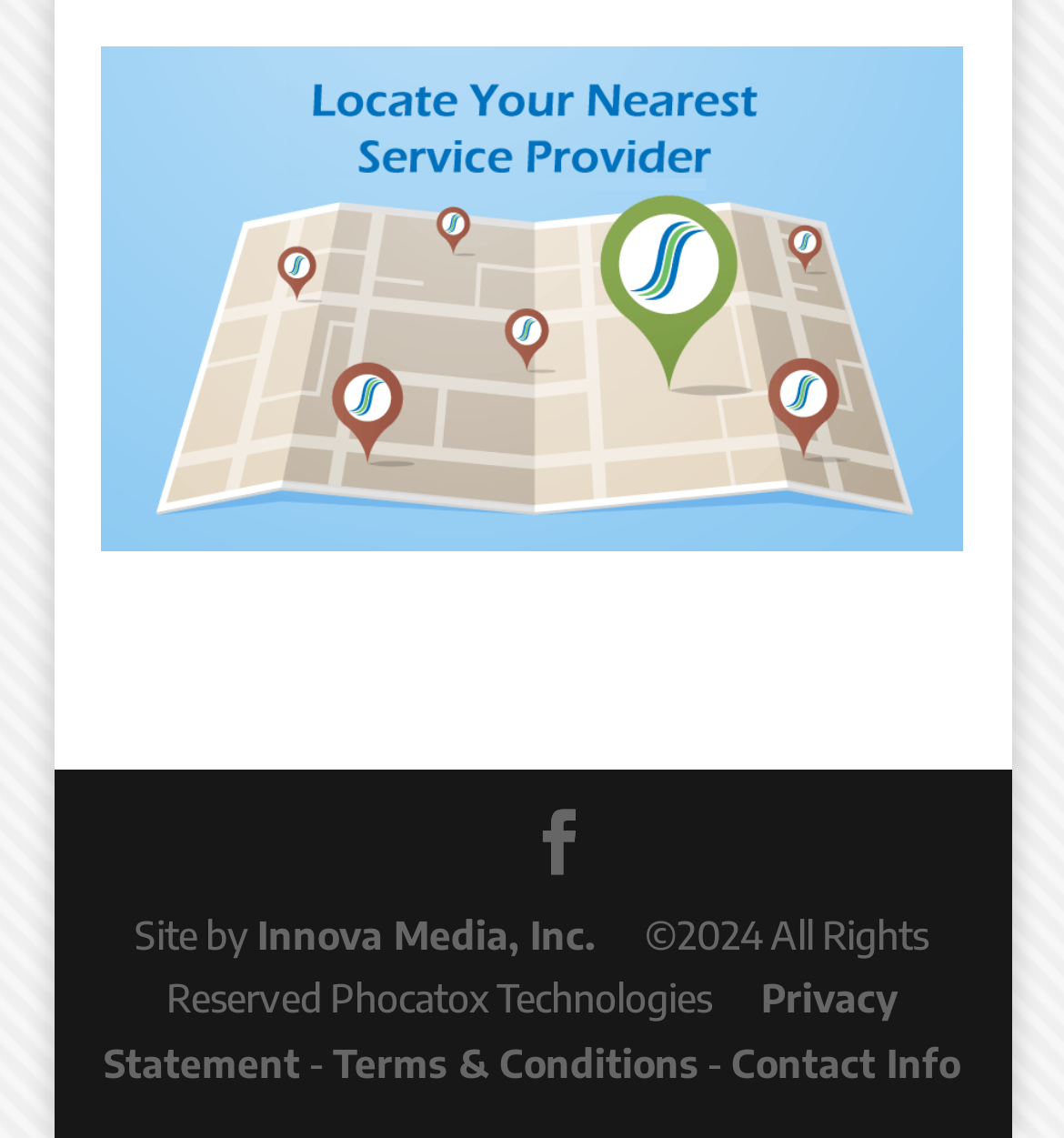Locate the bounding box of the UI element described by: "Politics" in the given webpage screenshot.

None